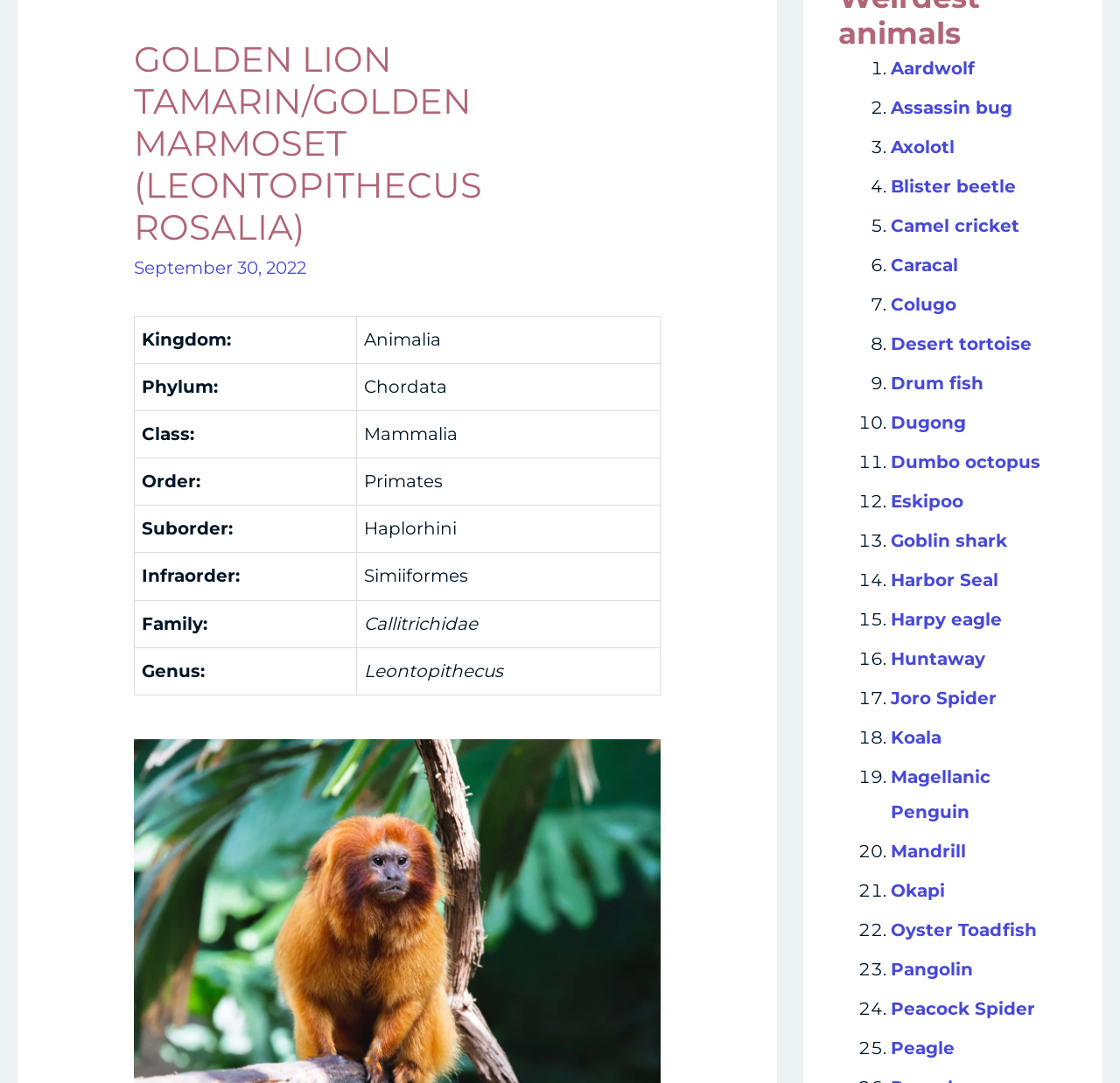Determine the bounding box for the UI element that matches this description: "Blister beetle".

[0.795, 0.163, 0.907, 0.182]